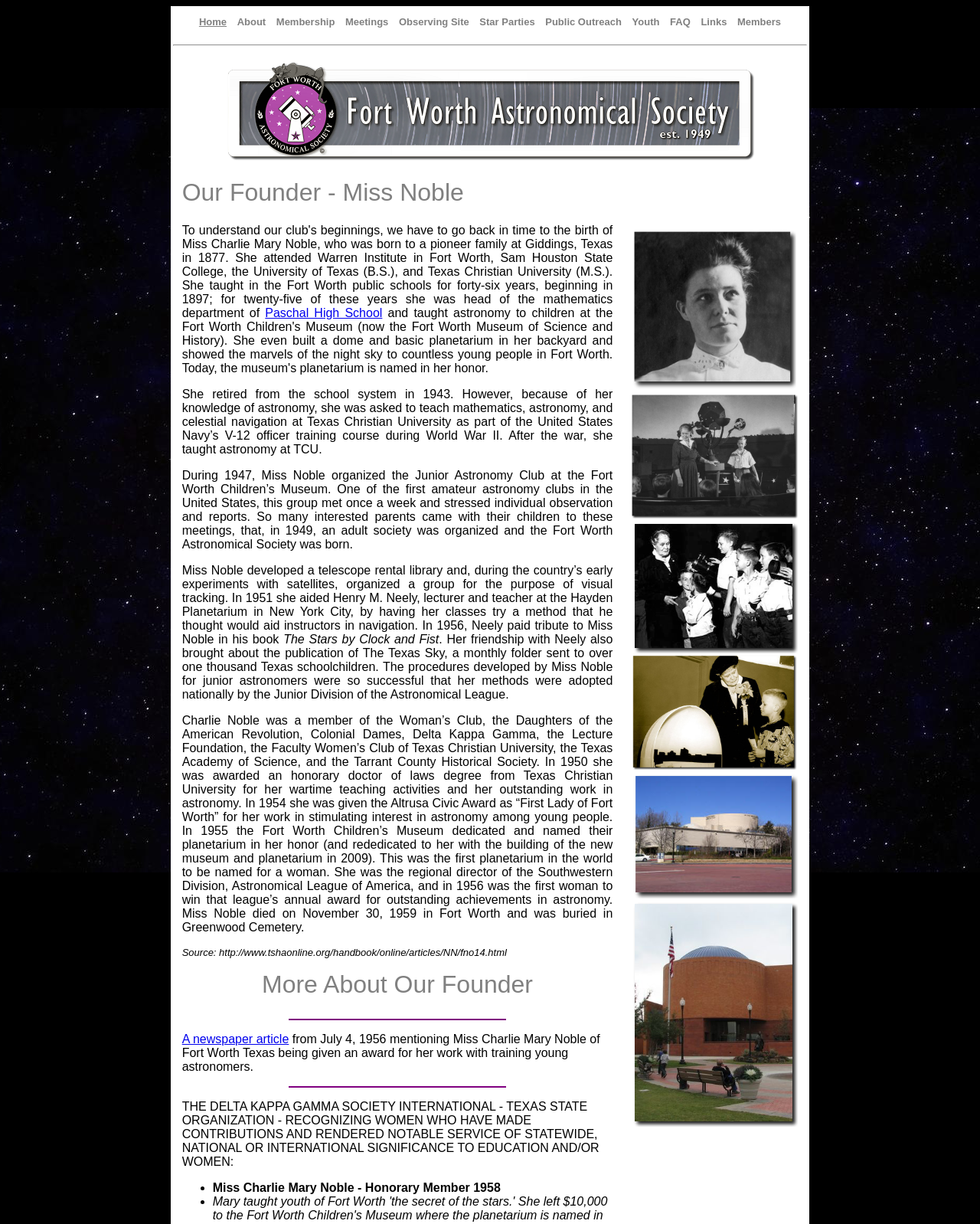Detail the features and information presented on the webpage.

The webpage is about the founder of the Fort Worth Astronomical Society, Miss Charlie Mary Noble. At the top, there is a navigation menu with 11 links, including "Home", "About", "Membership", and others, which are evenly spaced and horizontally aligned. 

Below the navigation menu, there is a large image that spans most of the width of the page. 

Underneath the image, there is a section dedicated to Miss Noble, with a heading that reads "Our Founder - Miss Noble". This section contains a link to "Paschal High School" and a horizontal separator line. 

Following the separator line, there is a link to a newspaper article from July 4, 1956, which mentions Miss Noble's award for her work with training young astronomers. Below this link, there is a block of text that describes the article. 

Next, there is another horizontal separator line, followed by a block of text that recognizes Miss Noble's contributions to education and women. This text is from the Delta Kappa Gamma Society International - Texas State Organization. 

Below this text, there is a list with two items, both of which are about Miss Noble's achievements, including her honorary membership in 1958. 

To the right of this list, there are six images, arranged vertically, which appear to be related to the Fort Worth Astronomical Society, including images of the original and new planetarium buildings.